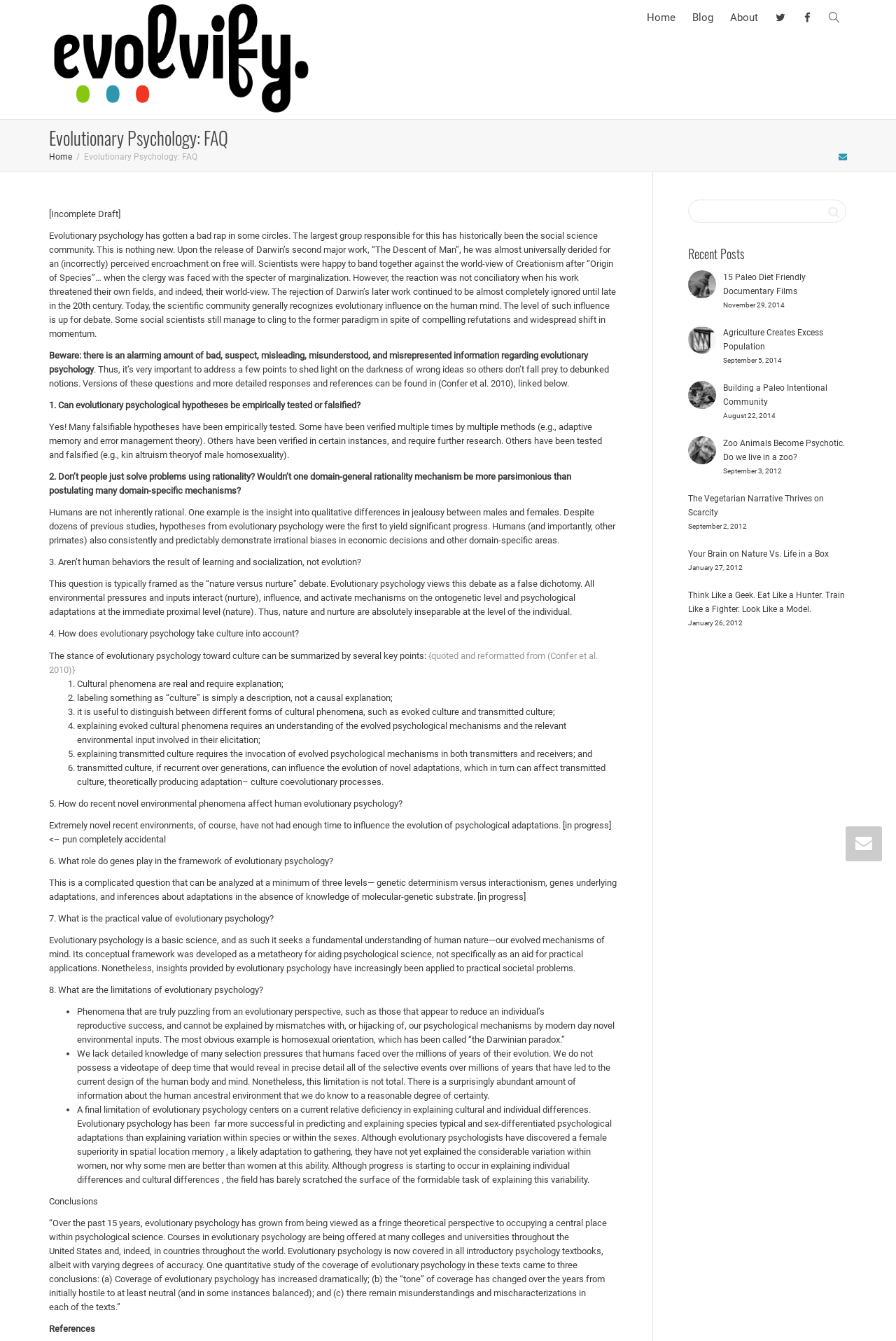Provide a thorough description of the webpage's content and layout.

The webpage is about Evolutionary Psychology, with a FAQ section that addresses common questions and misconceptions about the field. At the top of the page, there are several links to other sections of the website, including "Home", "Blog", "About", and social media icons. Below the title "Evolutionary Psychology: FAQ", there is a brief introduction to the field and its history.

The main content of the page is divided into eight sections, each addressing a specific question about evolutionary psychology. The questions range from "Can evolutionary psychological hypotheses be empirically tested or falsified?" to "What are the limitations of evolutionary psychology?" Each section provides a detailed answer to the question, with references to scientific studies and theories.

The page also includes a section on "Conclusions", which summarizes the growth and acceptance of evolutionary psychology as a field, and a "References" section that lists the sources cited in the FAQ.

On the right-hand side of the page, there is a search bar and a list of "Recent Posts", which links to other articles on the website. The posts are related to topics such as the paleo diet, intentional communities, and the effects of nature on the brain.

Overall, the webpage is a comprehensive resource for those interested in learning about evolutionary psychology, its principles, and its applications.